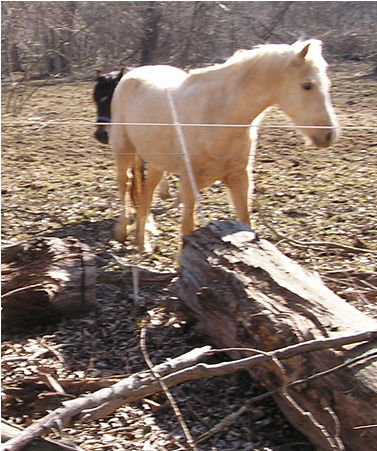Give a one-word or short-phrase answer to the following question: 
What is the environment surrounding the horses?

Rustic landscape